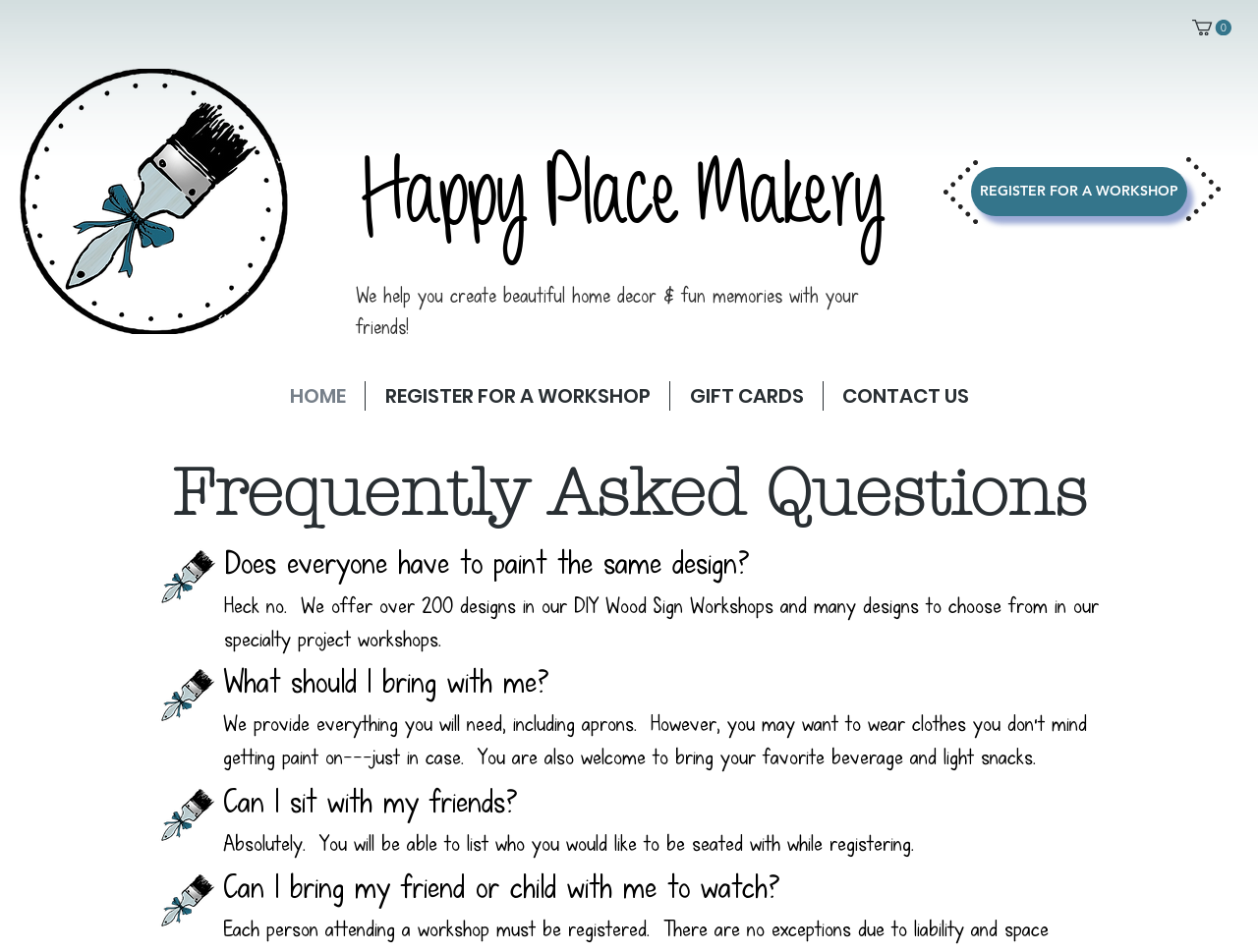Give a short answer to this question using one word or a phrase:
How many links are in the navigation menu?

4